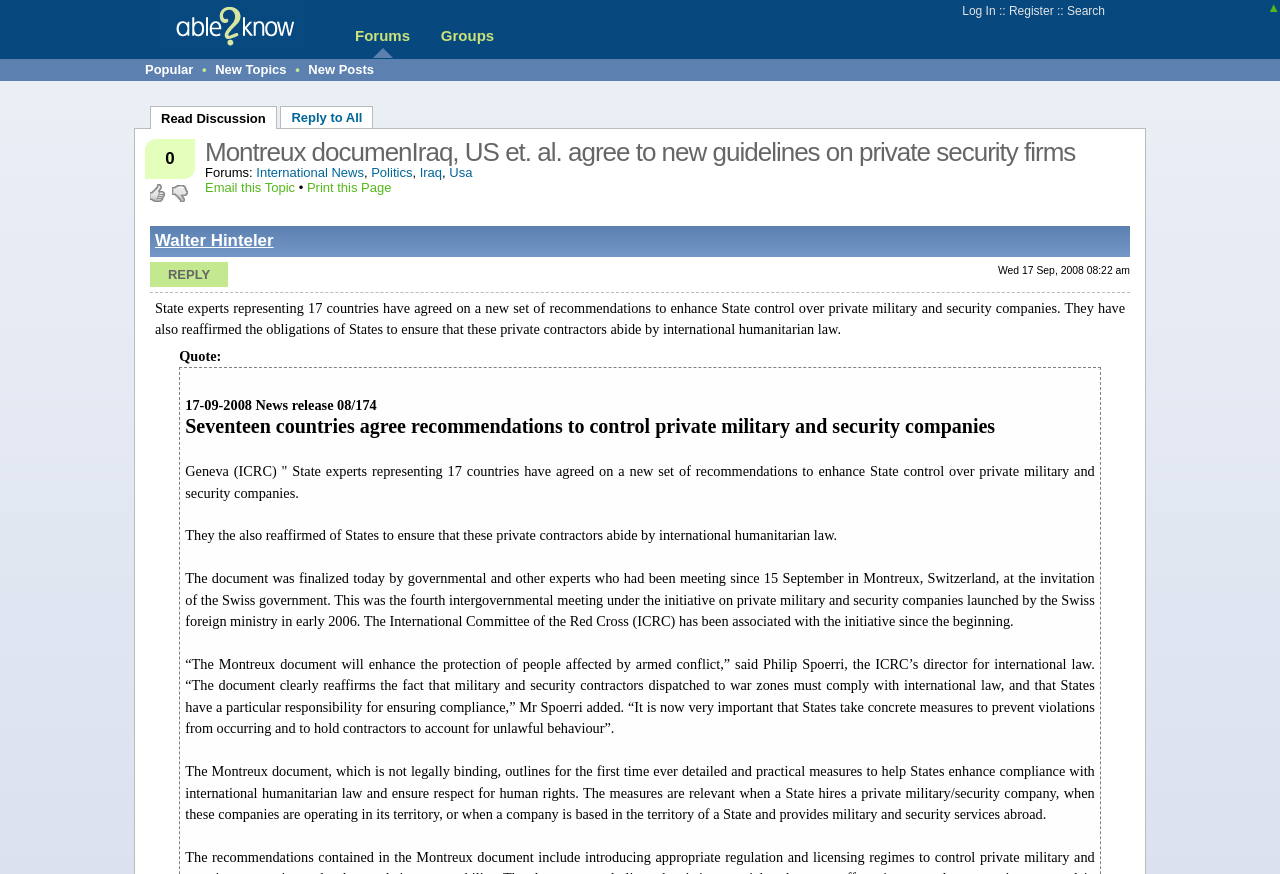Find the bounding box of the web element that fits this description: "New Posts".

[0.241, 0.071, 0.292, 0.088]